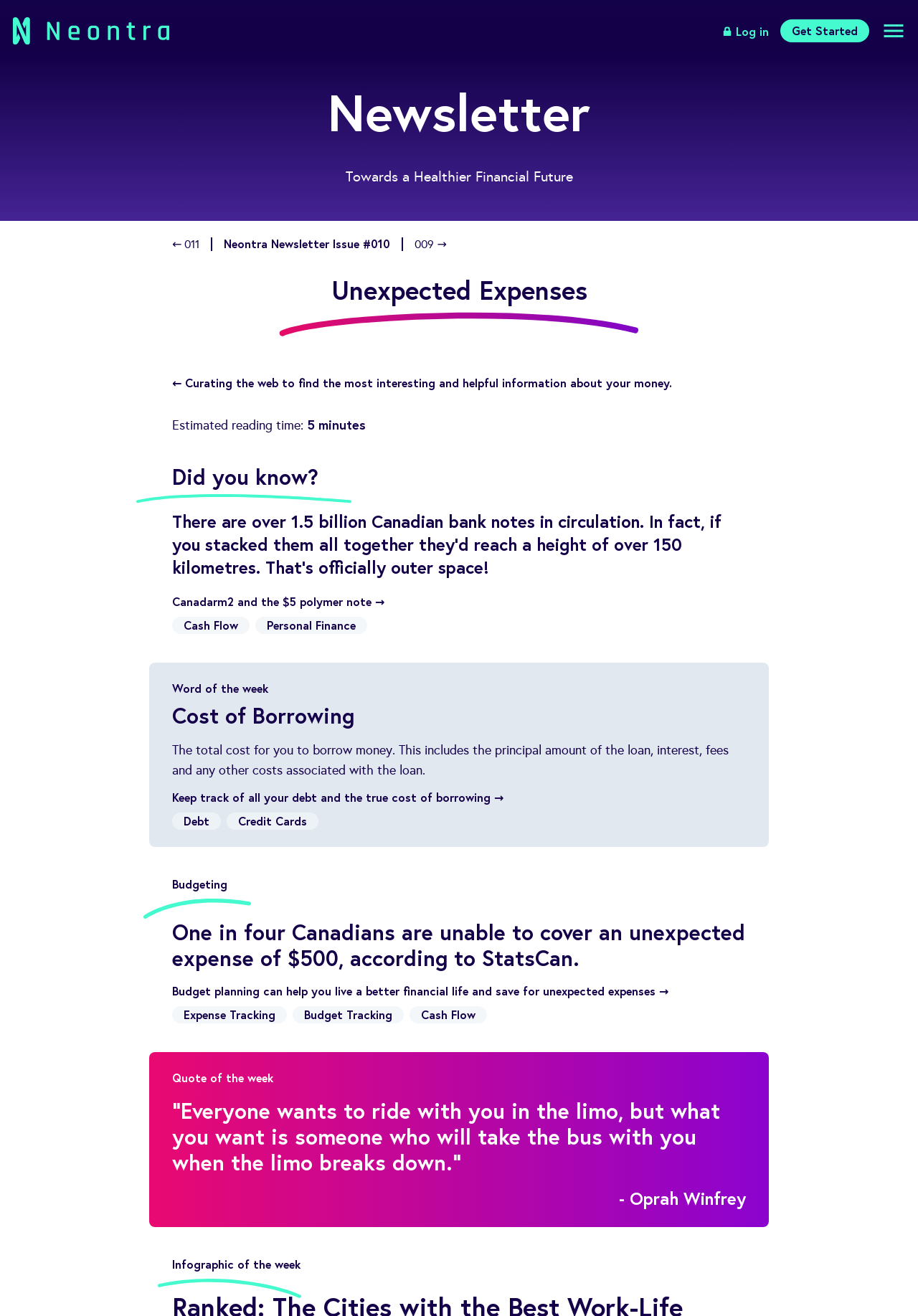How many links are there in the navigation menu?
Carefully examine the image and provide a detailed answer to the question.

The navigation menu is located at the top of the webpage, and it contains links to 'Pricing', 'Download', 'Manage Subscription', 'Blog', 'Newsletter', 'Knowledge Center', 'FAQ', and 'About'. There are 9 links in total.